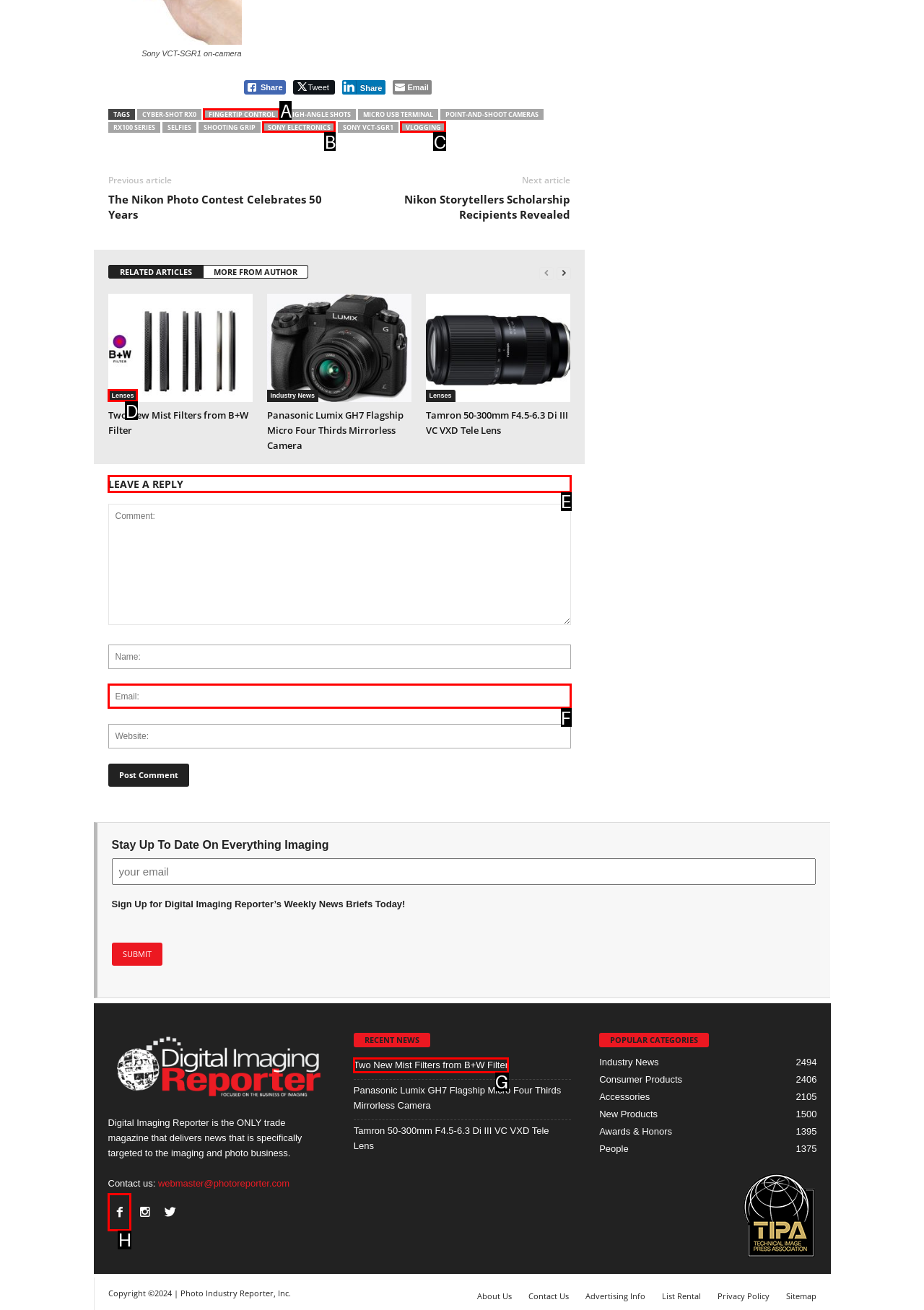Based on the task: Leave a reply, which UI element should be clicked? Answer with the letter that corresponds to the correct option from the choices given.

E